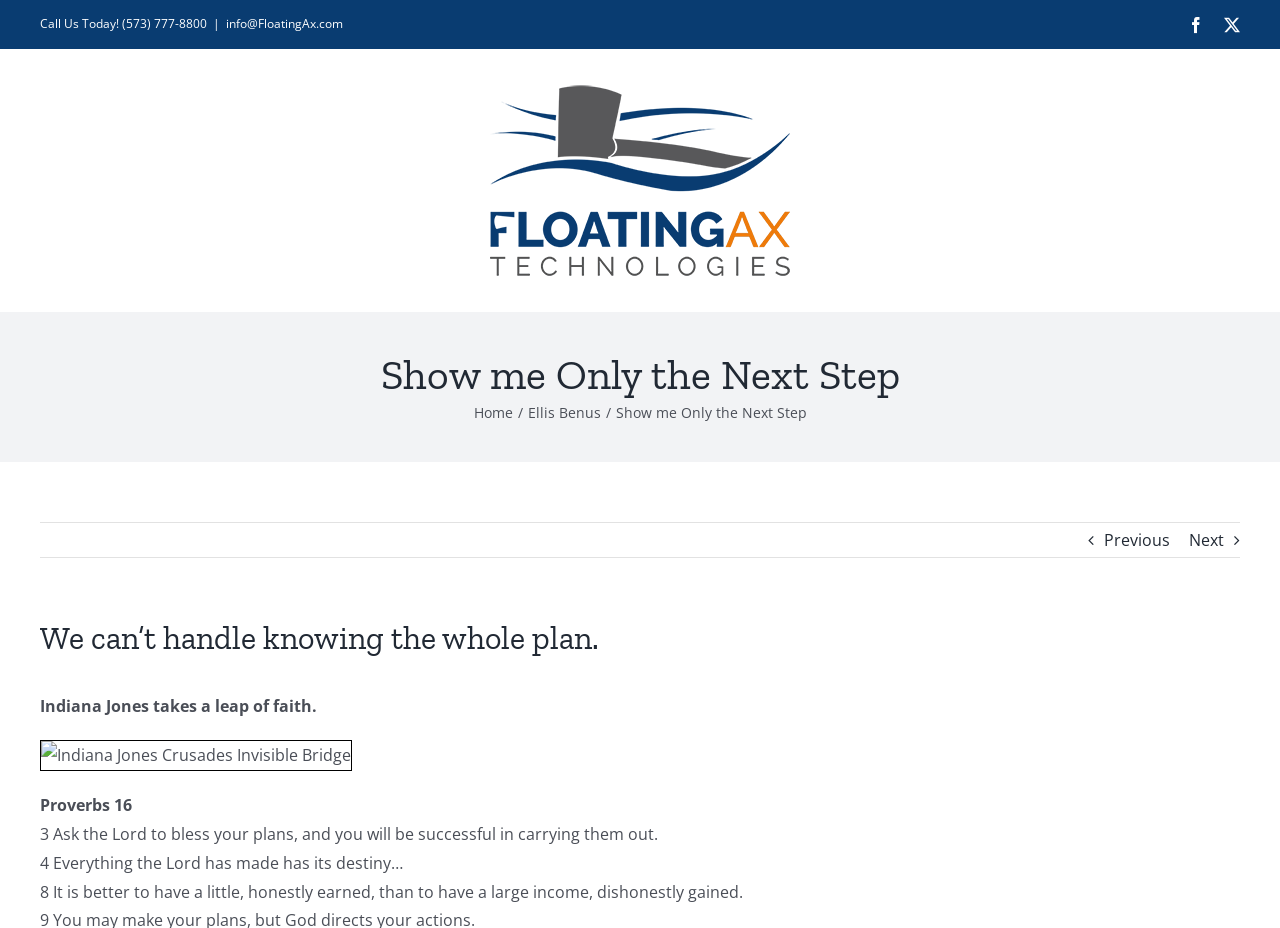What is the logo on the top right?
Based on the image, give a one-word or short phrase answer.

Facebook